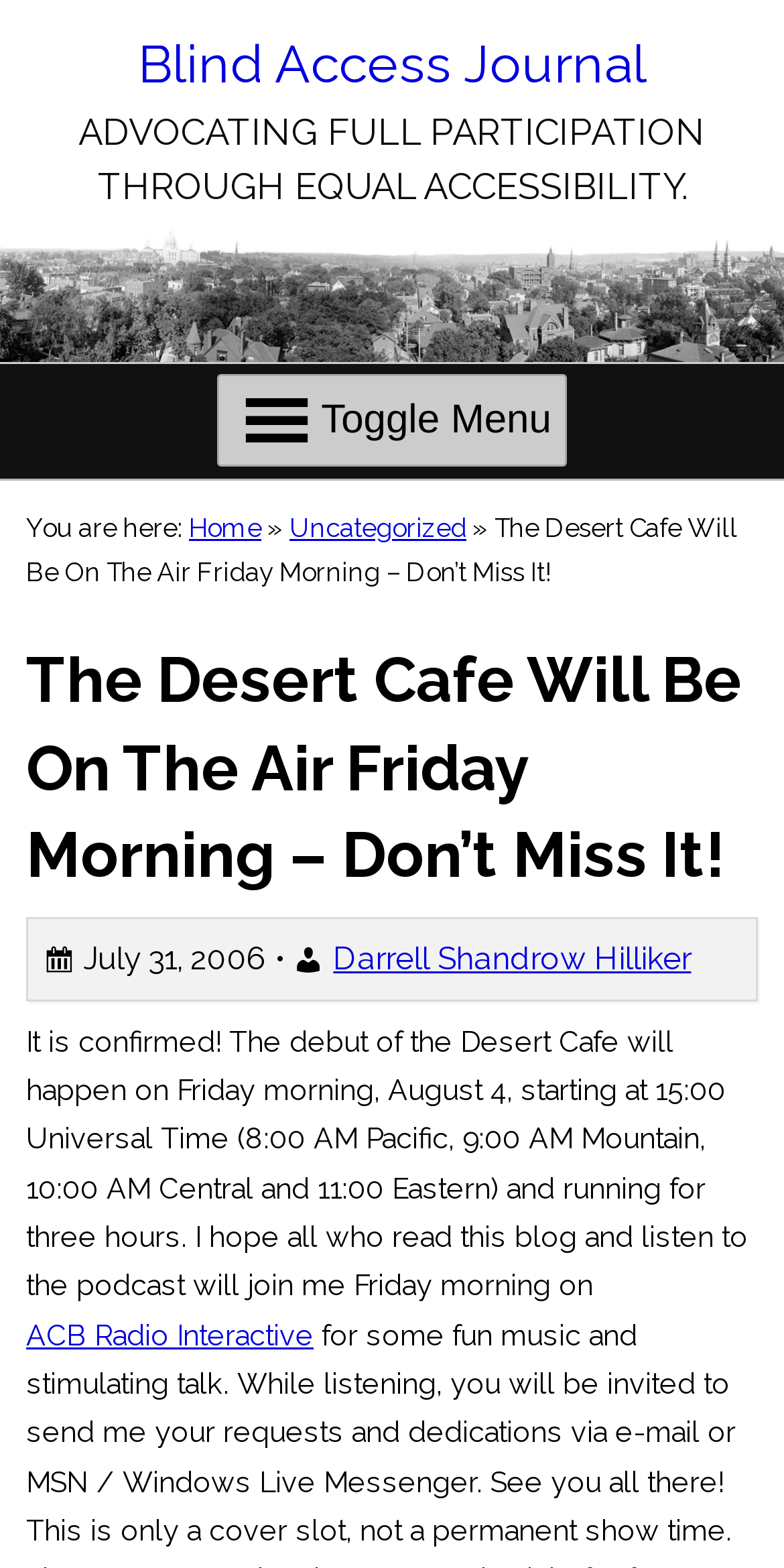Describe in detail what you see on the webpage.

The webpage is about the Blind Access Journal, with a focus on an upcoming event, "The Desert Cafe" radio show. At the top of the page, there is a "Skip to Content" link, followed by the journal's title and a tagline, "ADVOCATING FULL PARTICIPATION THROUGH EQUAL ACCESSIBILITY." 

Below the title, there is a primary navigation menu that spans the entire width of the page. The menu contains a toggle button, a "You are here:" indicator, and links to "Home" and "Uncategorized" categories. 

The main content of the page is an article titled "The Desert Cafe Will Be On The Air Friday Morning – Don’t Miss It!", which is also the title of the webpage. The article is dated July 31, 2006, and is written by Darrell Shandrow Hilliker. The content of the article is a brief announcement about the debut of the Desert Cafe radio show, which will air on Friday morning, August 4, and will run for three hours. The article also mentions that the show will be broadcast on ACB Radio Interactive.